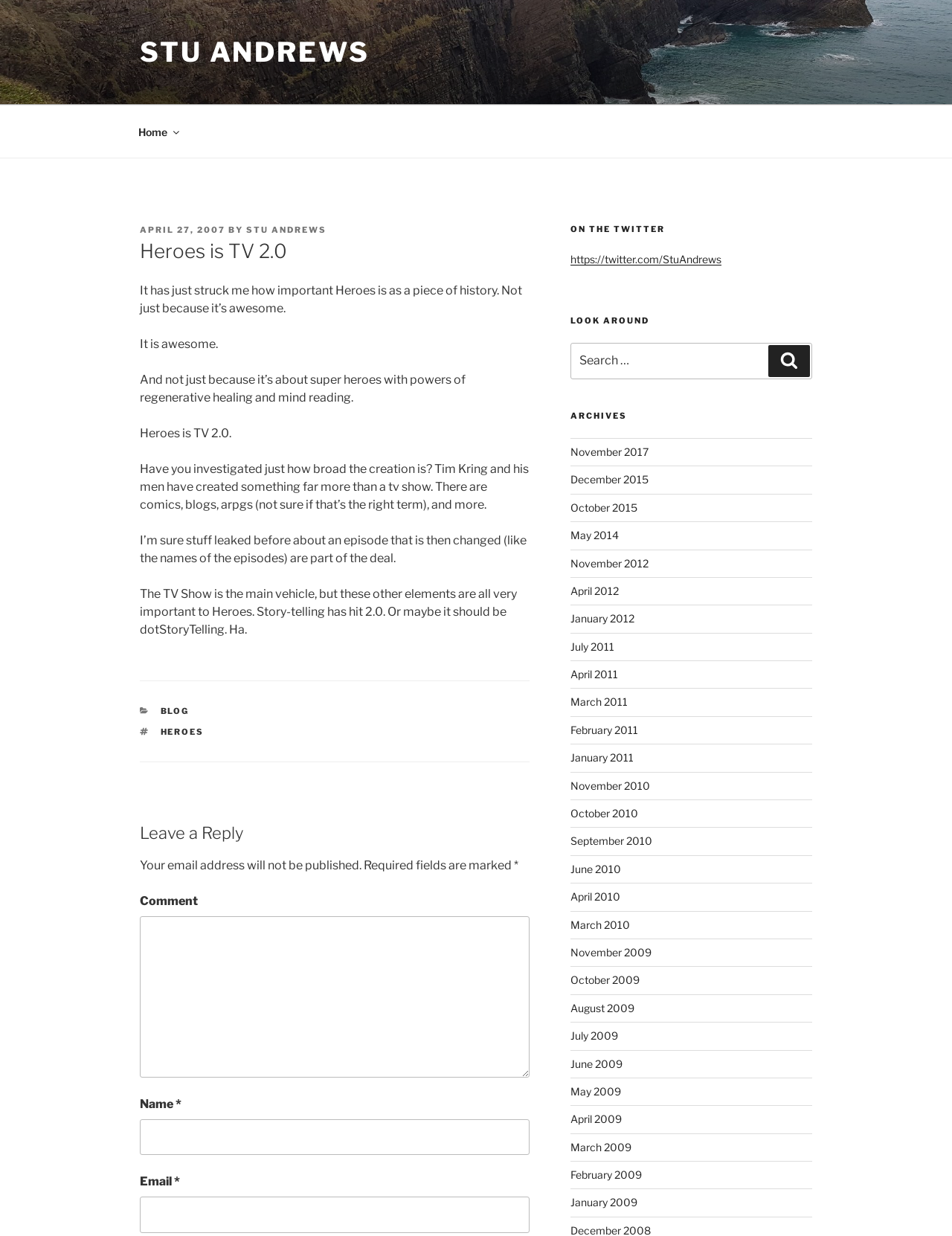Show the bounding box coordinates for the element that needs to be clicked to execute the following instruction: "View the archives for April 2007". Provide the coordinates in the form of four float numbers between 0 and 1, i.e., [left, top, right, bottom].

[0.147, 0.182, 0.237, 0.19]